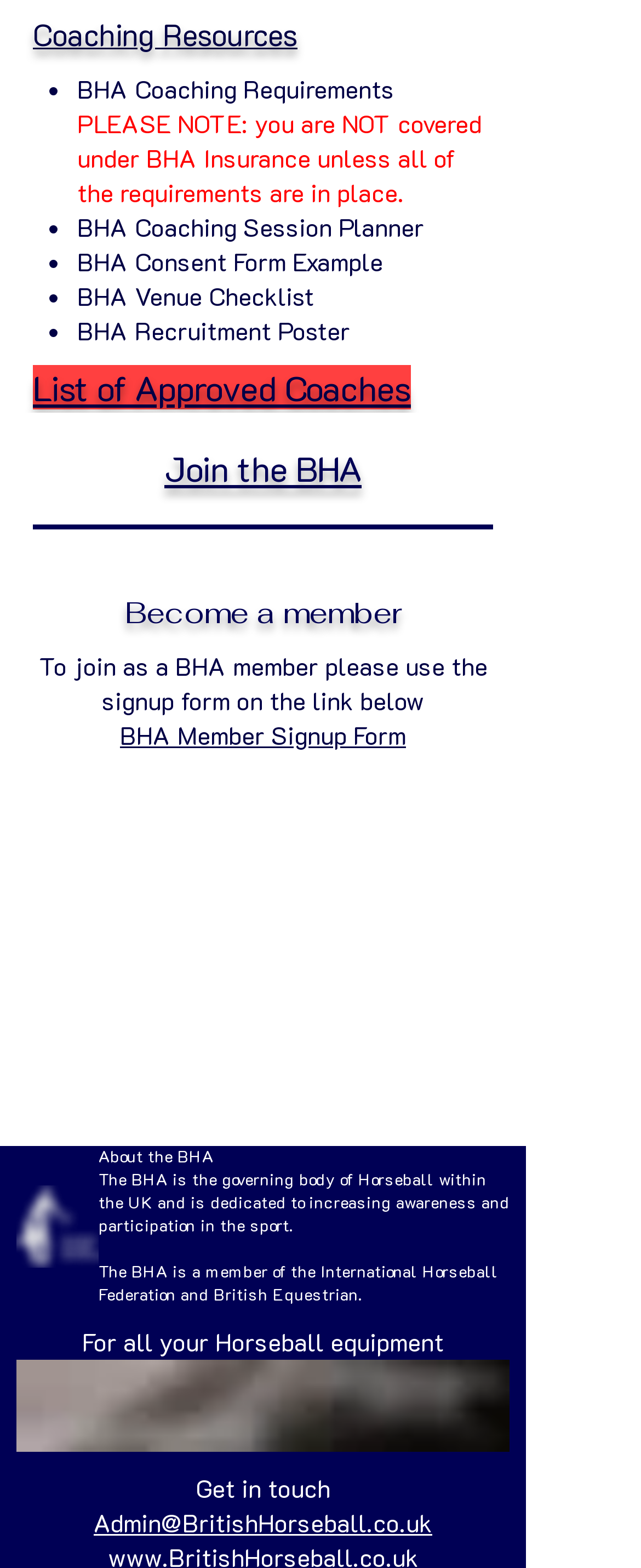Please indicate the bounding box coordinates of the element's region to be clicked to achieve the instruction: "Get the list of approved coaches". Provide the coordinates as four float numbers between 0 and 1, i.e., [left, top, right, bottom].

[0.051, 0.234, 0.641, 0.262]